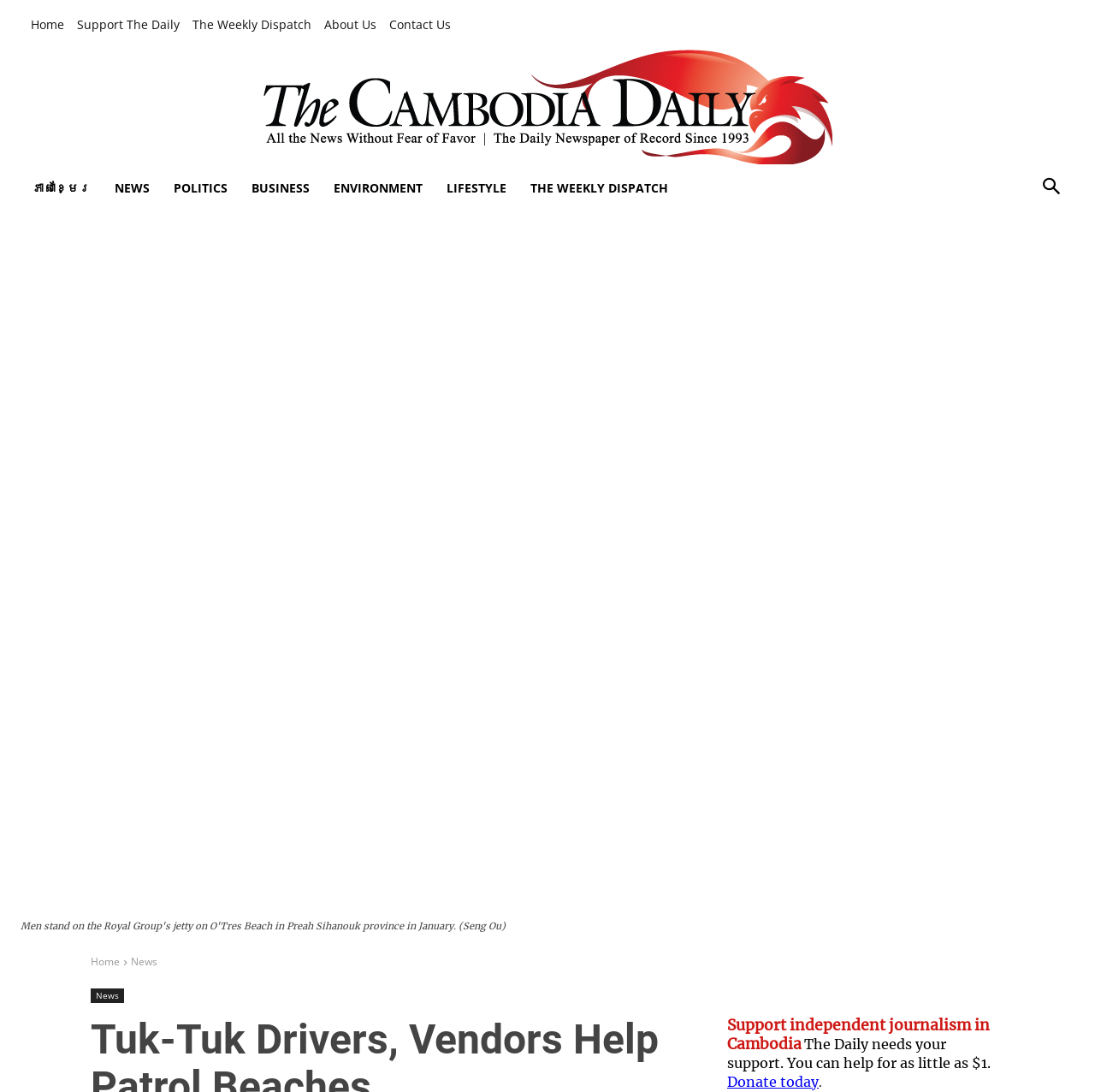What is the language option available on the webpage?
Look at the screenshot and respond with a single word or phrase.

Khmer